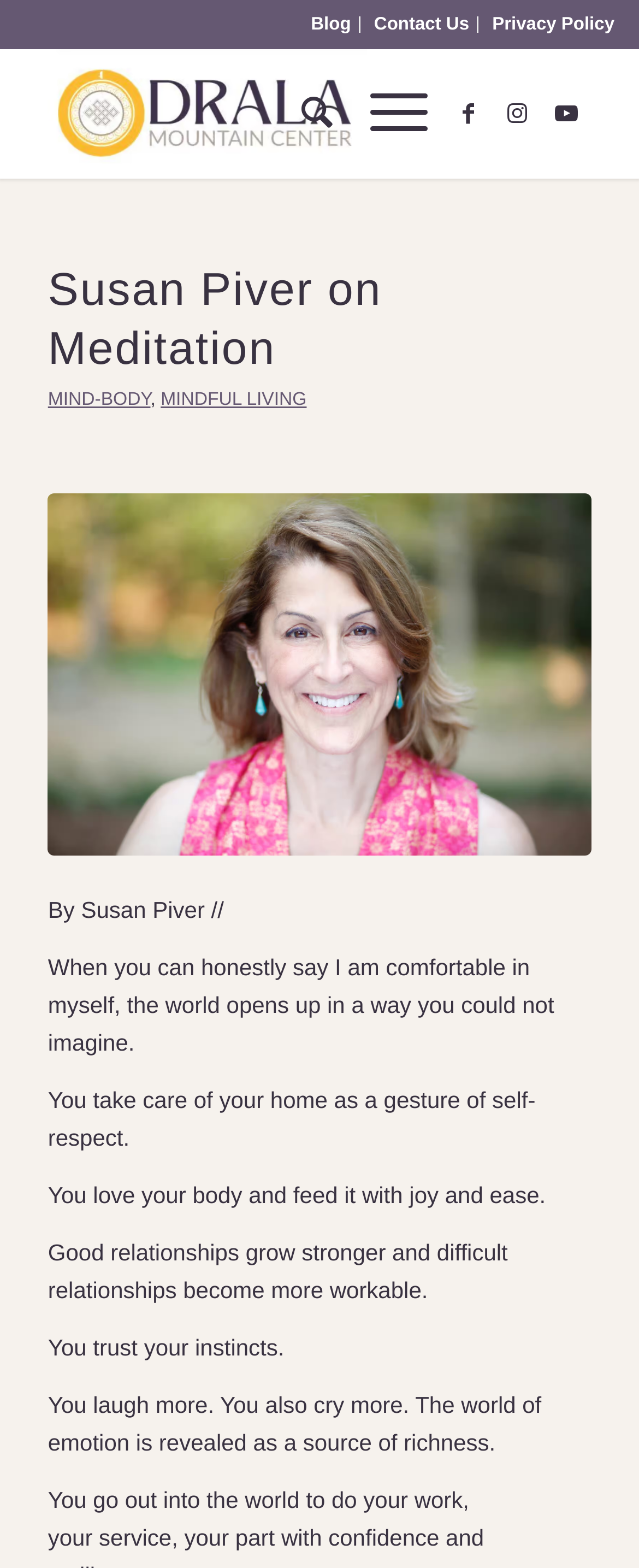Identify the bounding box coordinates of the element to click to follow this instruction: 'Search for something'. Ensure the coordinates are four float values between 0 and 1, provided as [left, top, right, bottom].

[0.42, 0.03, 0.528, 0.114]